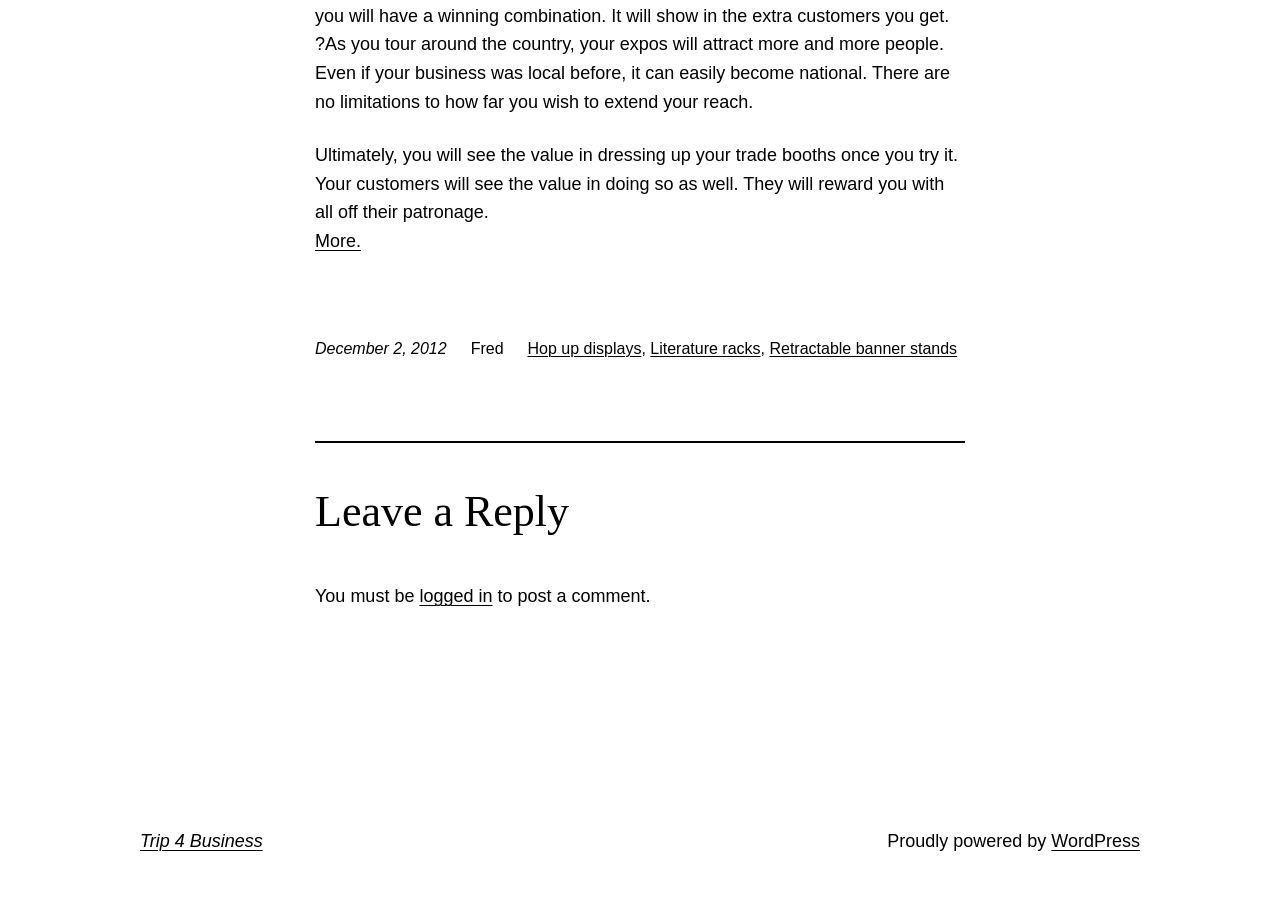Provide a short, one-word or phrase answer to the question below:
What are the types of trade booths mentioned?

Hop up displays, Literature racks, Retractable banner stands